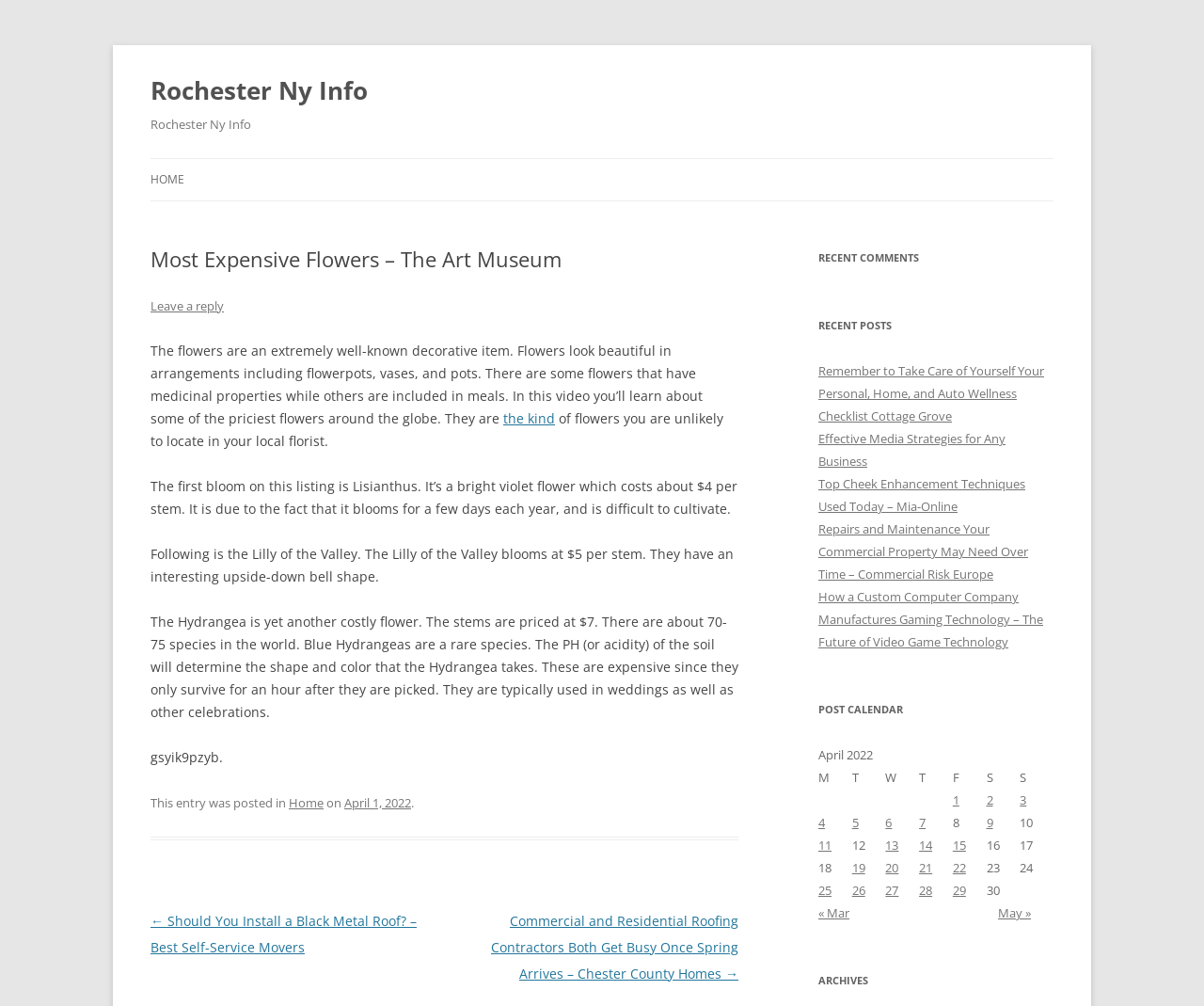Given the element description « Mar, specify the bounding box coordinates of the corresponding UI element in the format (top-left x, top-left y, bottom-right x, bottom-right y). All values must be between 0 and 1.

[0.68, 0.899, 0.705, 0.916]